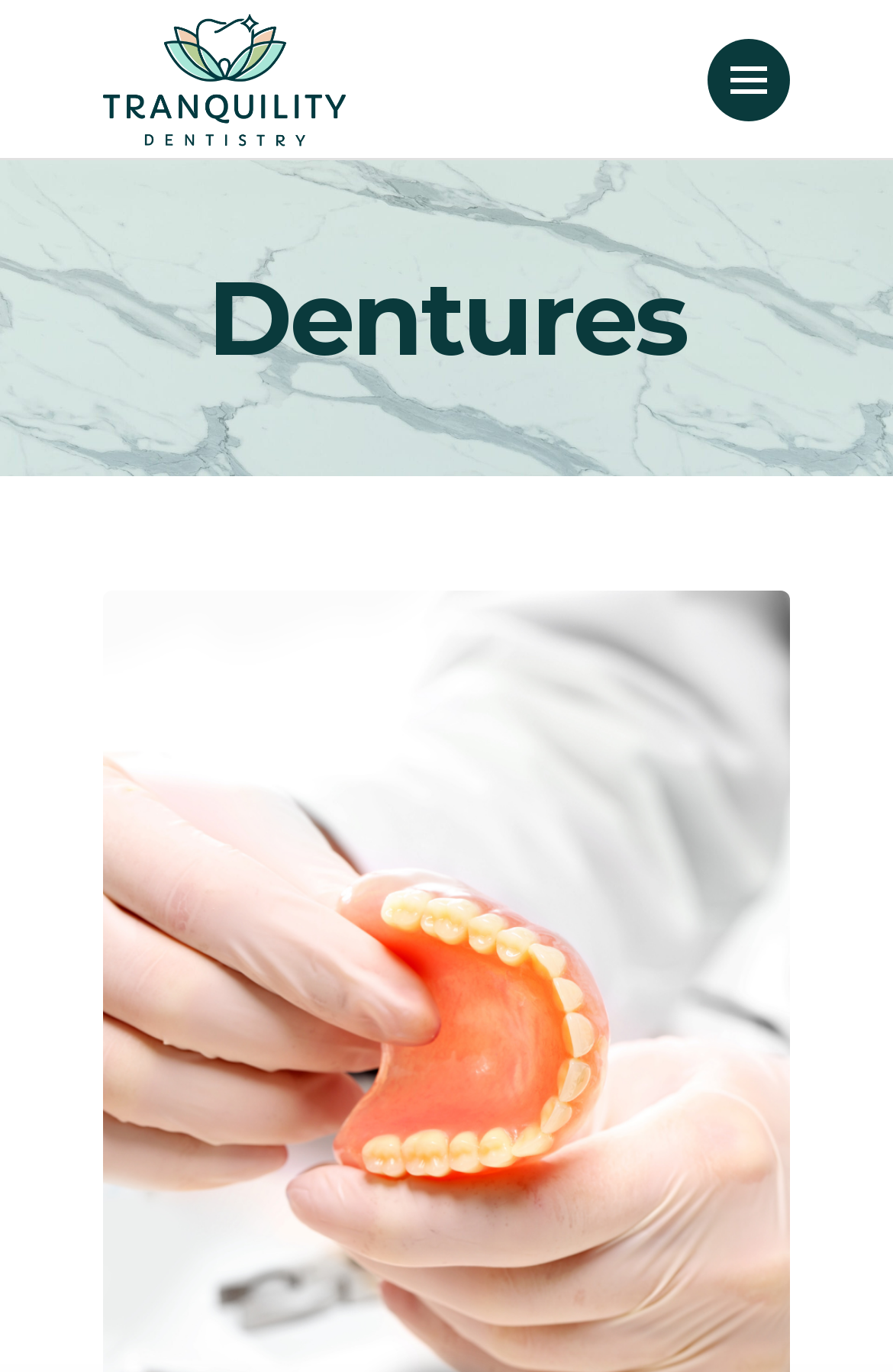Ascertain the bounding box coordinates for the UI element detailed here: "alt="Mobile Logo"". The coordinates should be provided as [left, top, right, bottom] with each value being a float between 0 and 1.

[0.115, 0.008, 0.388, 0.108]